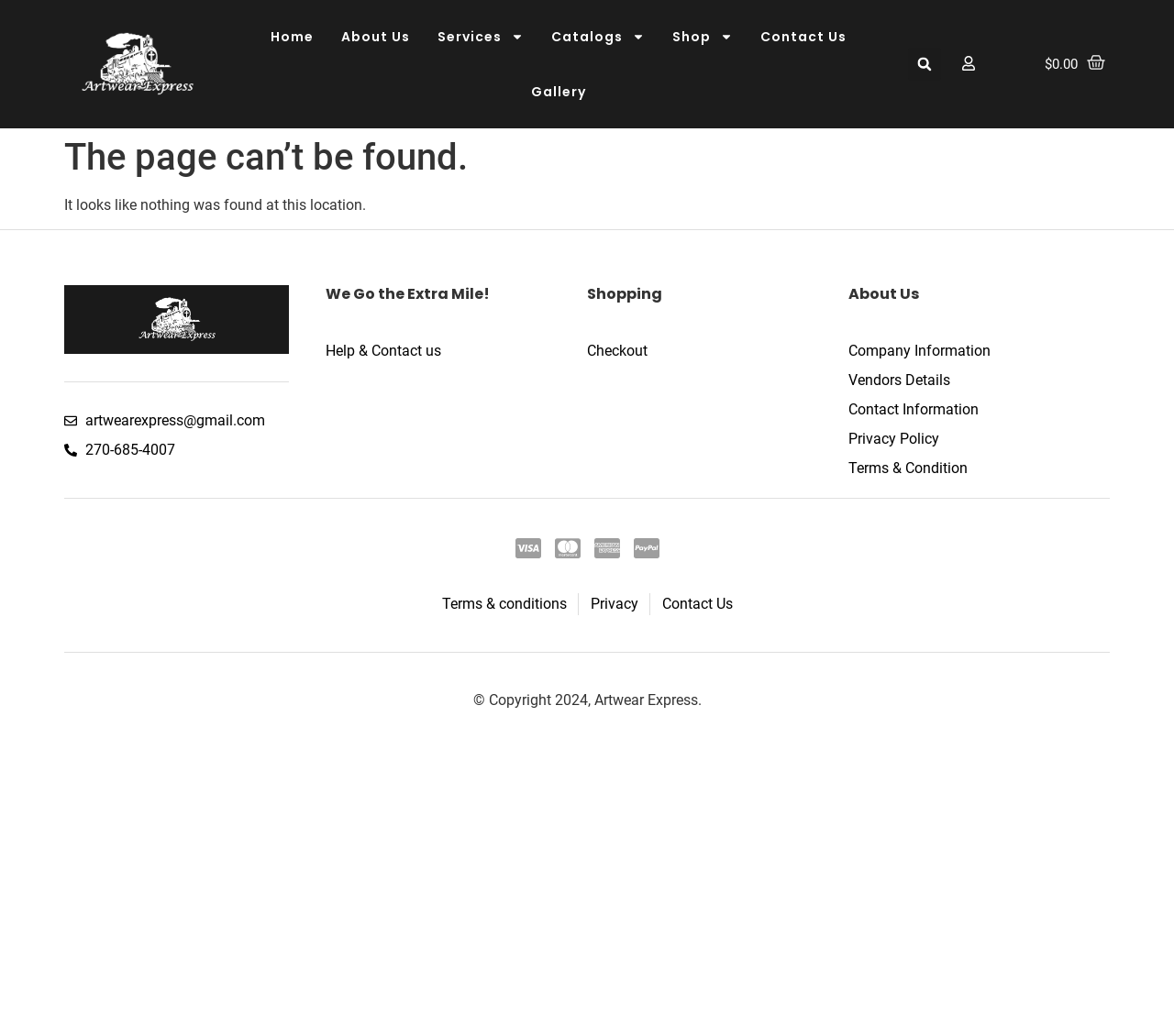What is the contact email address?
Provide a thorough and detailed answer to the question.

The contact email address is provided as a link on the webpage, which is 'artwearexpress@gmail.com'.